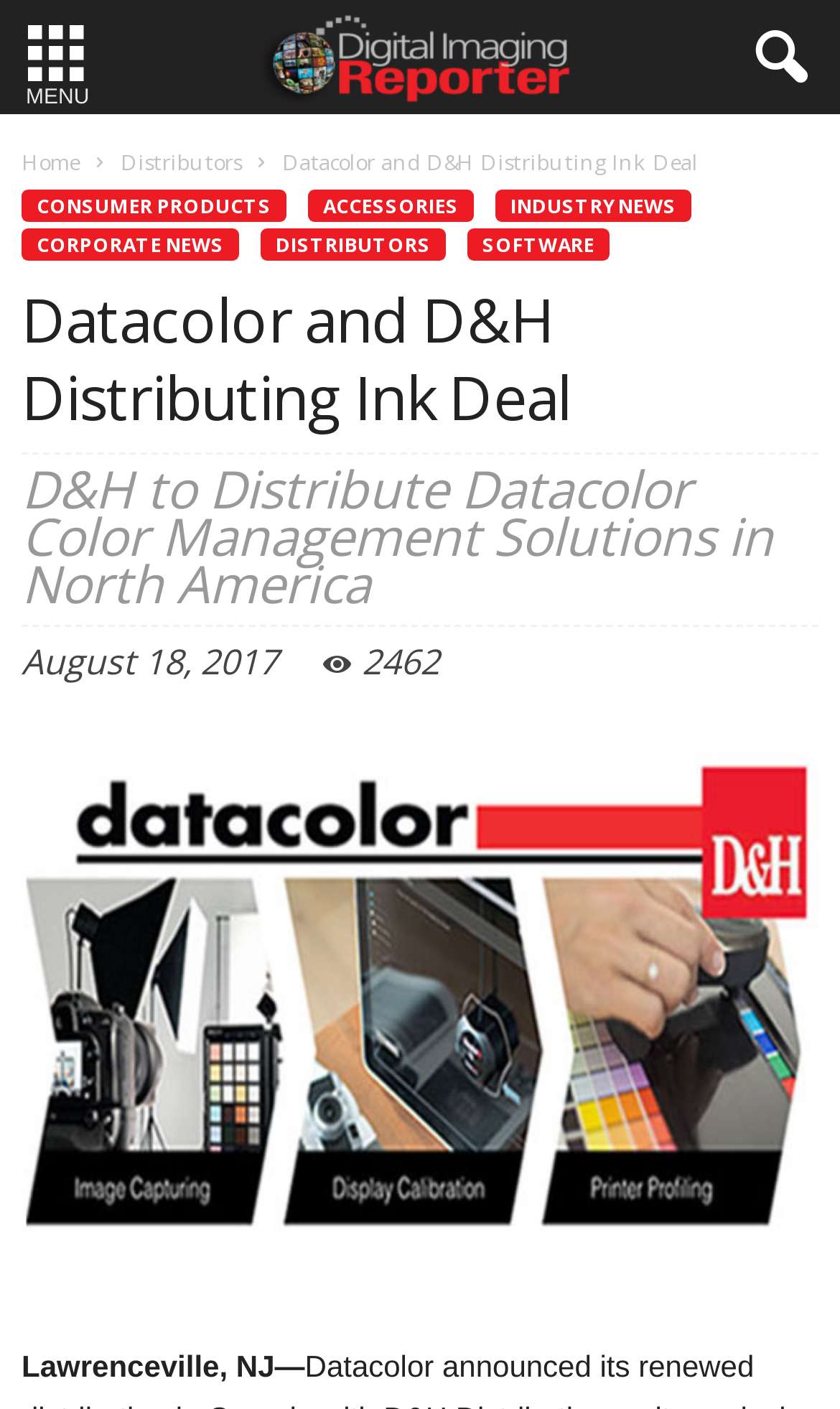When was the deal between Datacolor and D&H Distributing announced?
Using the details from the image, give an elaborate explanation to answer the question.

The webpage shows a timestamp of August 18, 2017, which suggests that the deal between Datacolor and D&H Distributing was announced on this date.